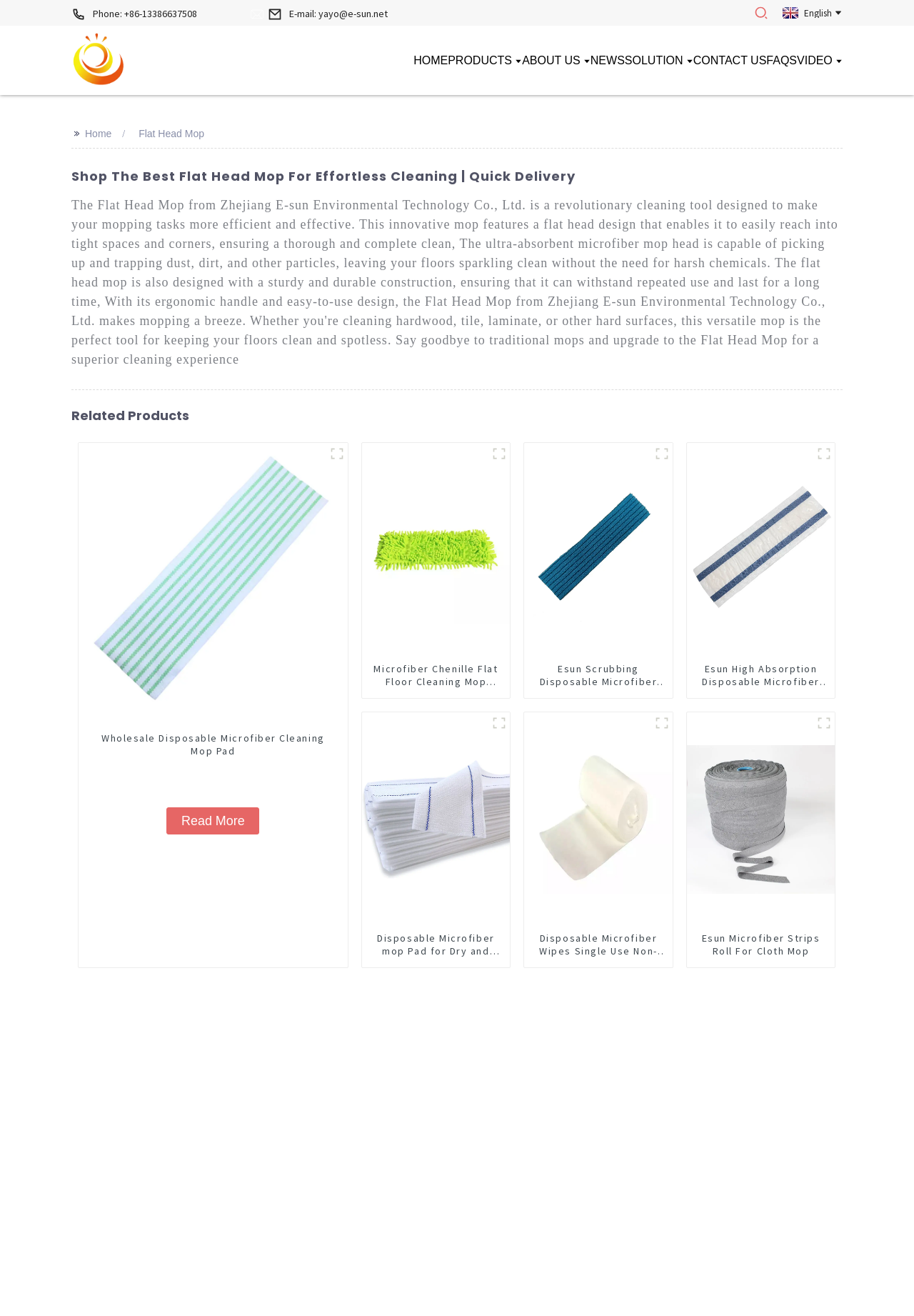Please determine the bounding box coordinates of the element to click in order to execute the following instruction: "Click the 'Phone: +86-13386637508' link". The coordinates should be four float numbers between 0 and 1, specified as [left, top, right, bottom].

[0.078, 0.005, 0.216, 0.016]